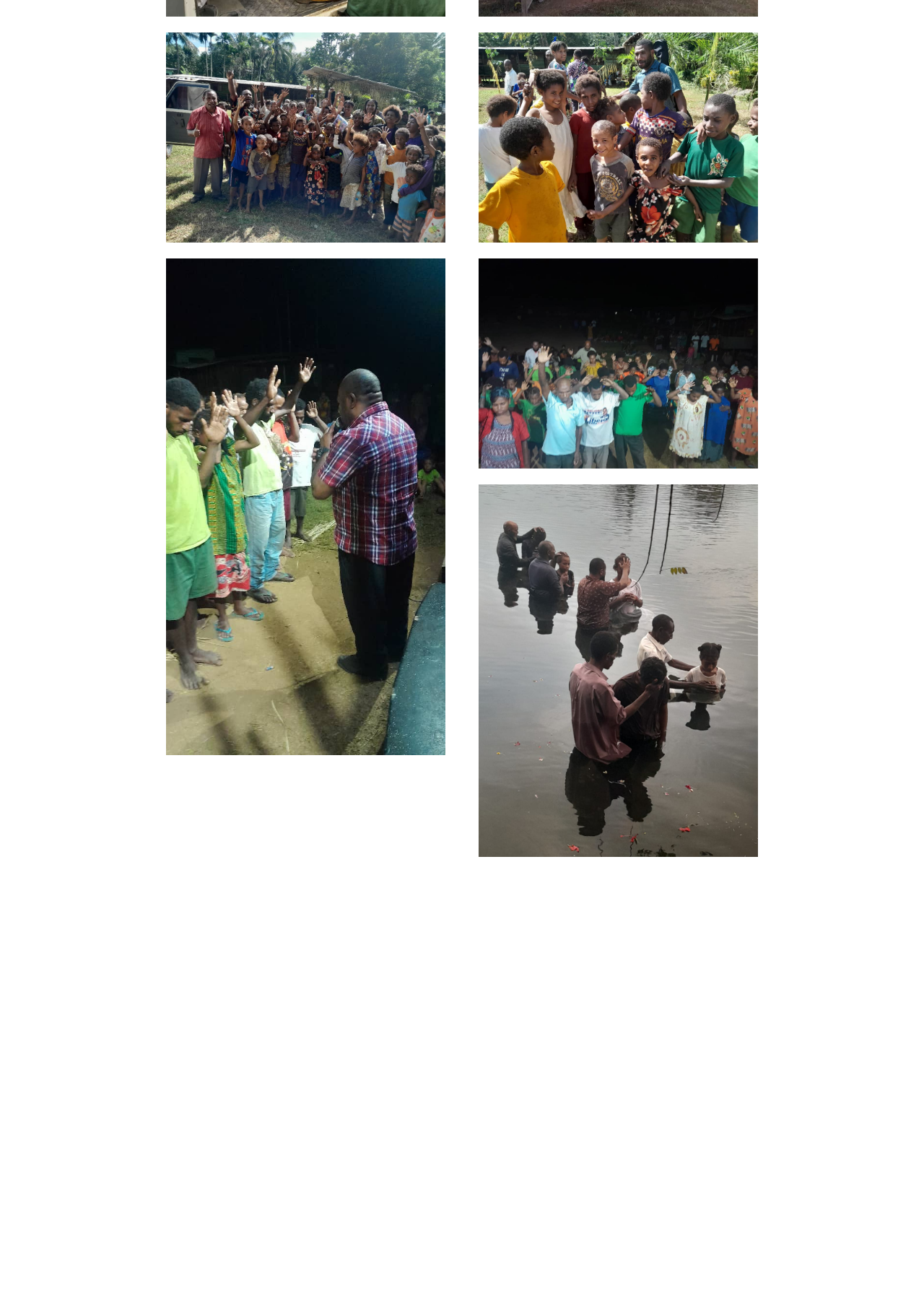Using the webpage screenshot and the element description office@wbcc.org.nz, determine the bounding box coordinates. Specify the coordinates in the format (top-left x, top-left y, bottom-right x, bottom-right y) with values ranging from 0 to 1.

[0.153, 0.895, 0.253, 0.905]